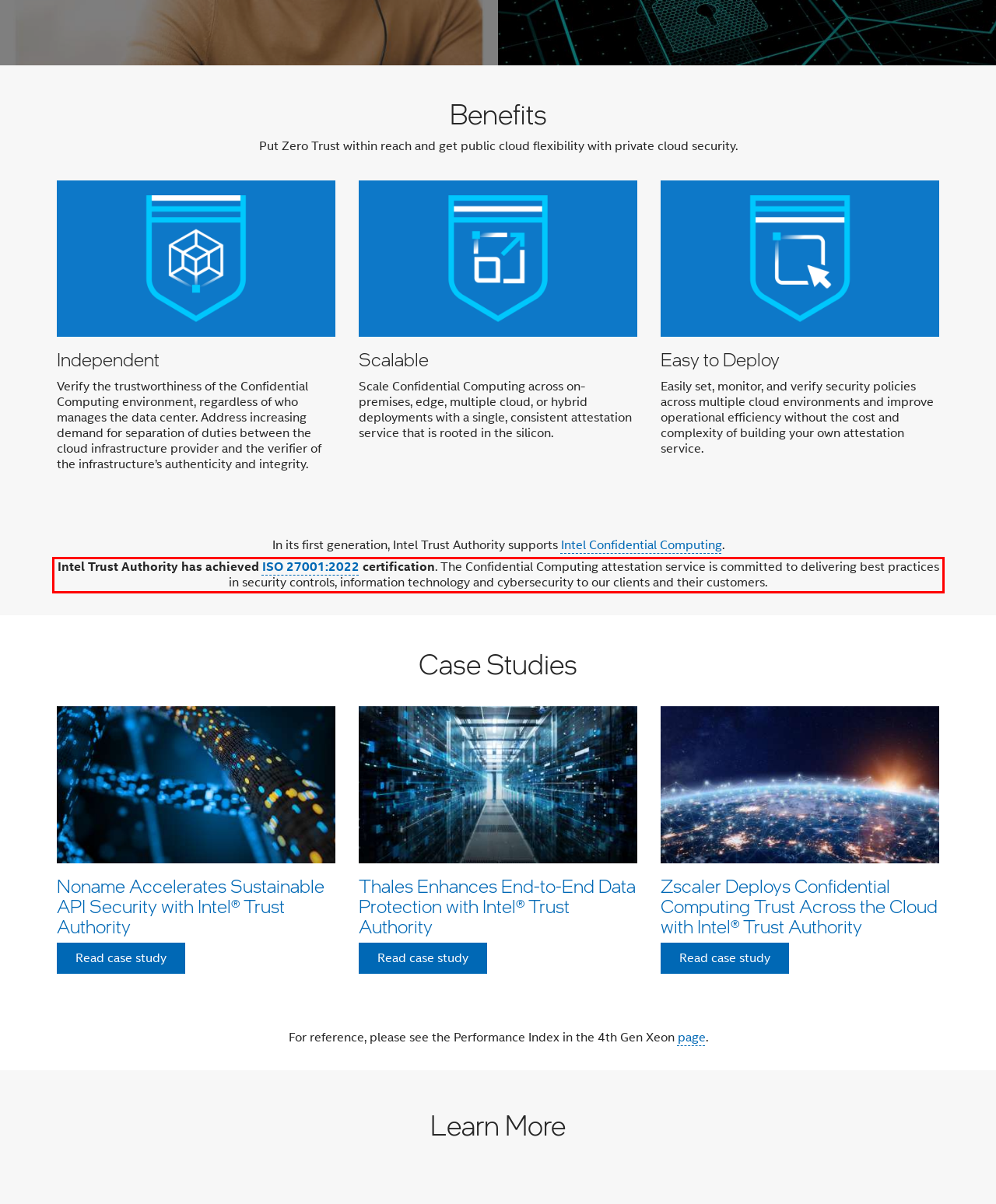Identify the text inside the red bounding box in the provided webpage screenshot and transcribe it.

Intel Trust Authority has achieved ISO 27001:2022 certification. The Confidential Computing attestation service is committed to delivering best practices in security controls, information technology and cybersecurity to our clients and their customers.